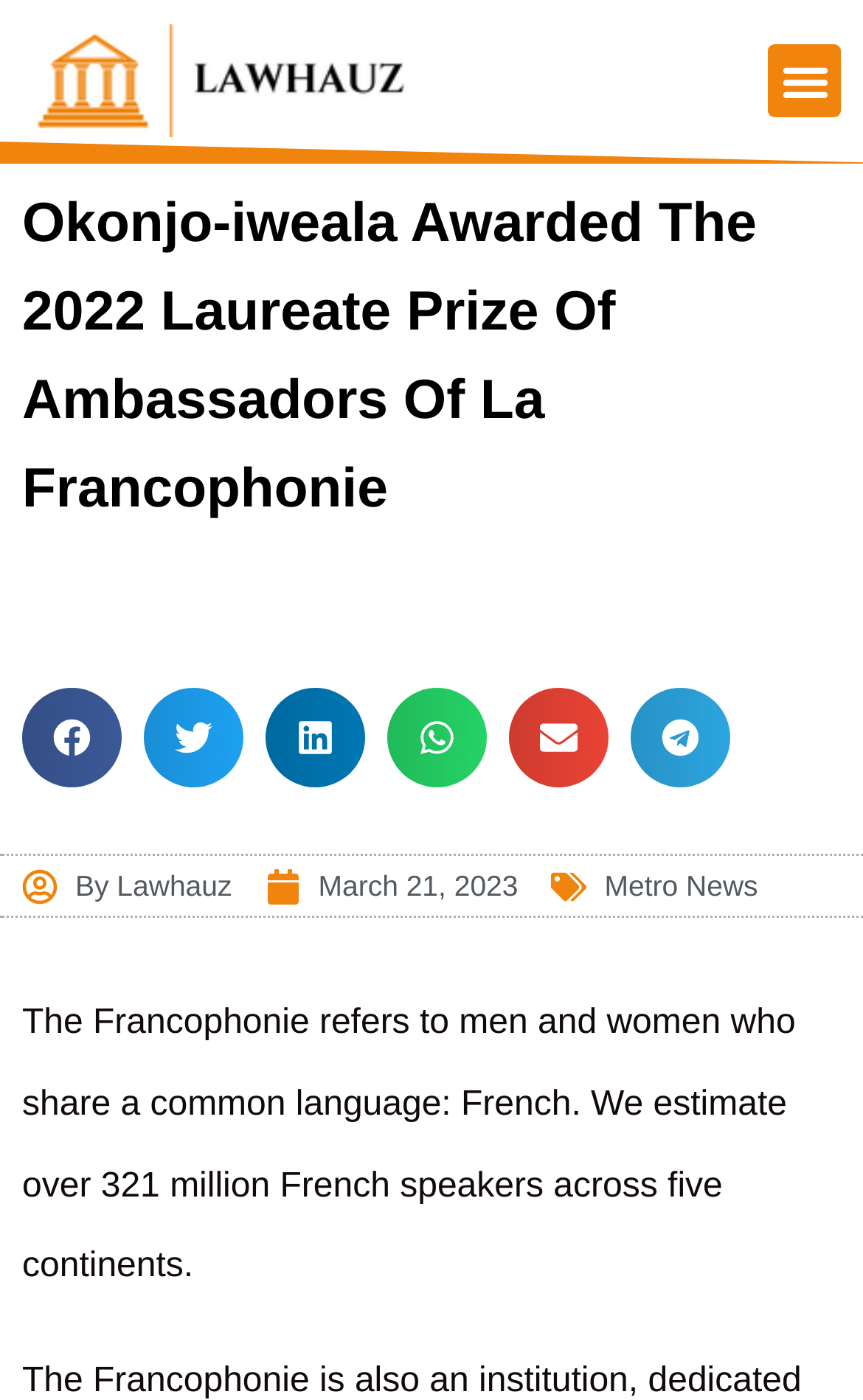What is the text of the webpage's headline?

Okonjo-iweala Awarded The 2022 Laureate Prize Of Ambassadors Of La Francophonie